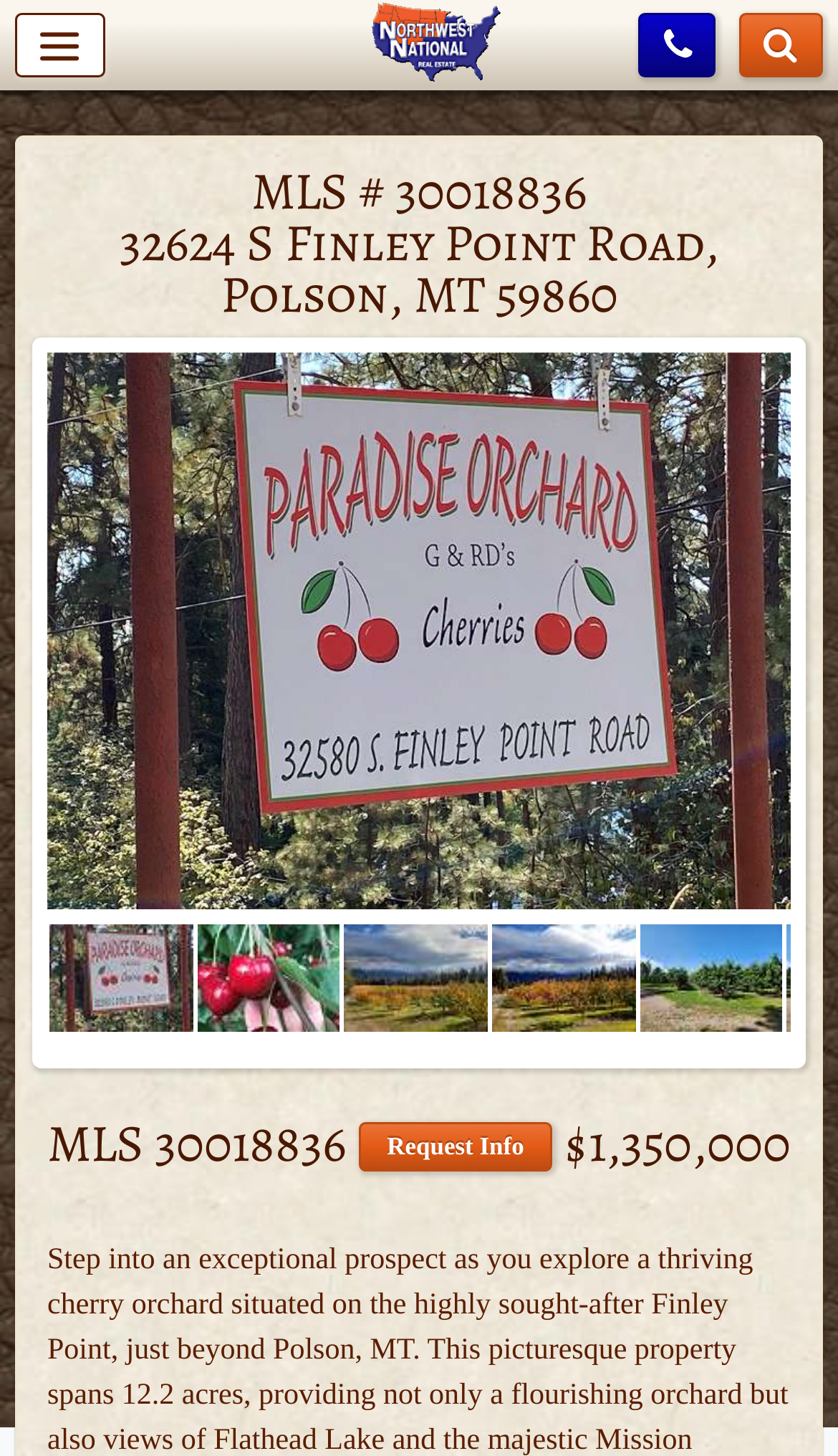Look at the image and answer the question in detail:
How many navigation links are at the top of the page?

I found three navigation links at the top of the page, which are 'Main Menu', 'NWN home page', and 'Phone'.